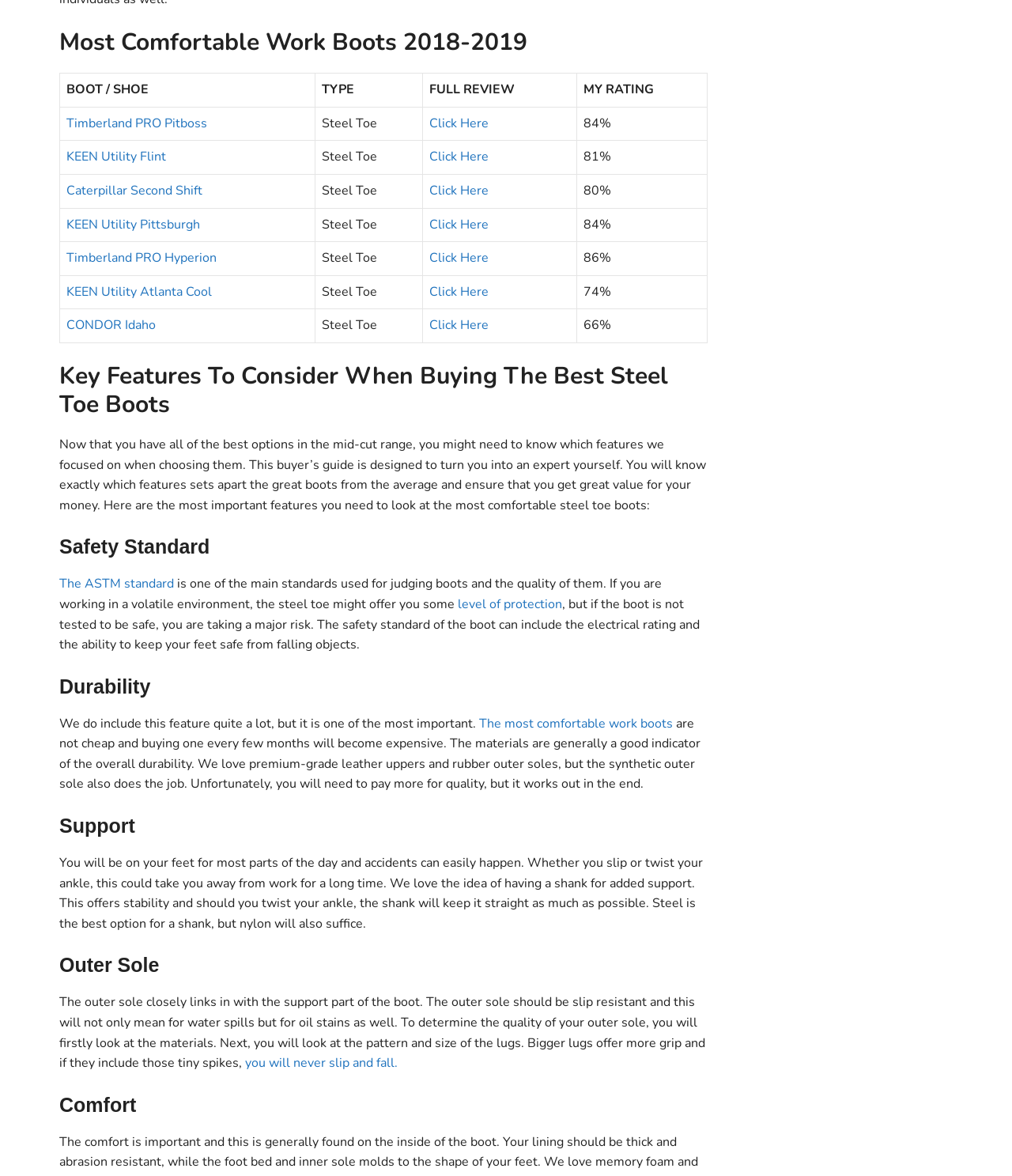Observe the image and answer the following question in detail: What is the purpose of the shank in a steel toe boot?

According to the webpage, the shank in a steel toe boot provides added support. It helps to keep the ankle straight in case of a twist, and it is recommended to have a shank made of steel or nylon for maximum support.